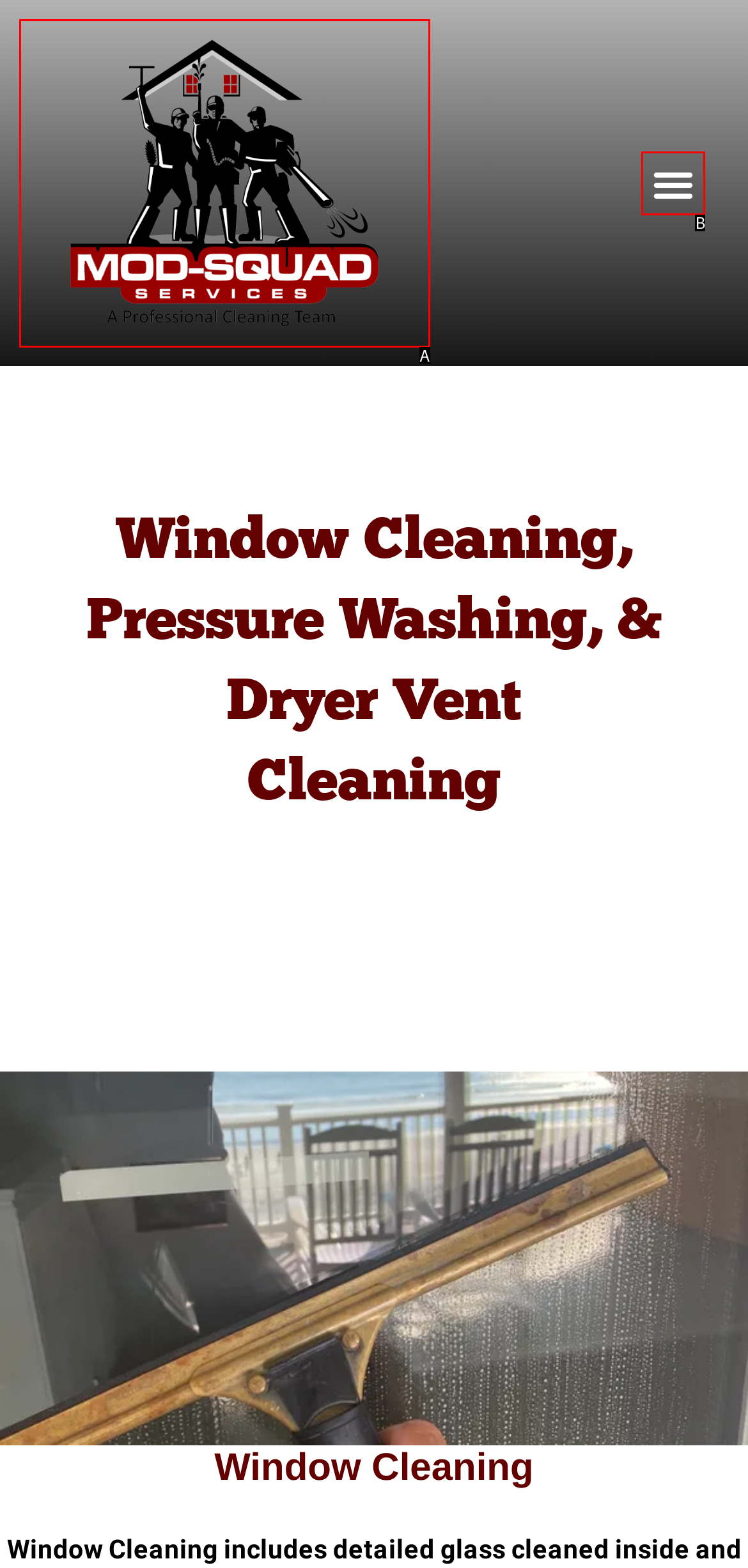Which option aligns with the description: alt="mod-squad (1)" title="mod-squad (1)"? Respond by selecting the correct letter.

A